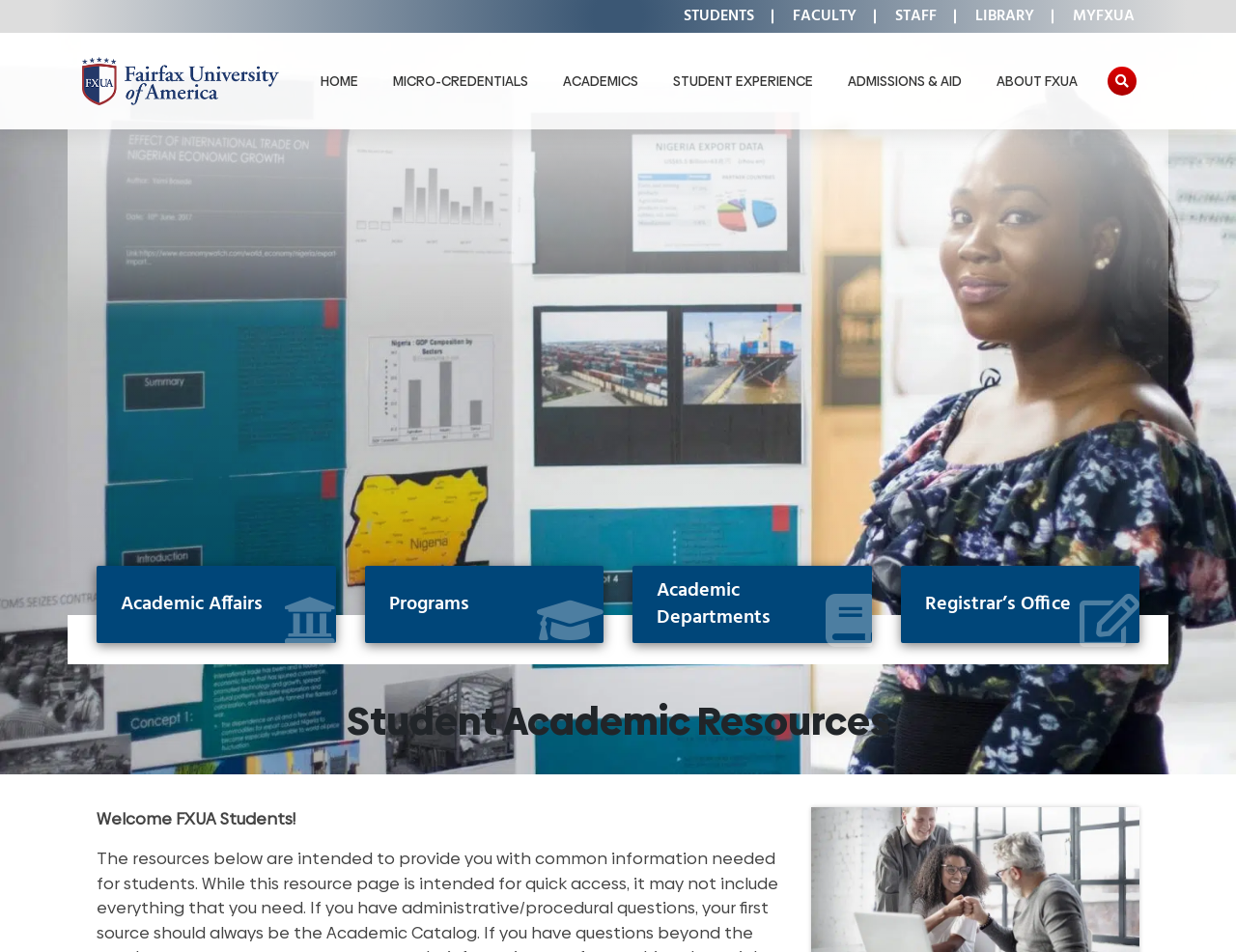Respond to the question with just a single word or phrase: 
What is the text of the heading below the navigation bar?

Student Academic Resources